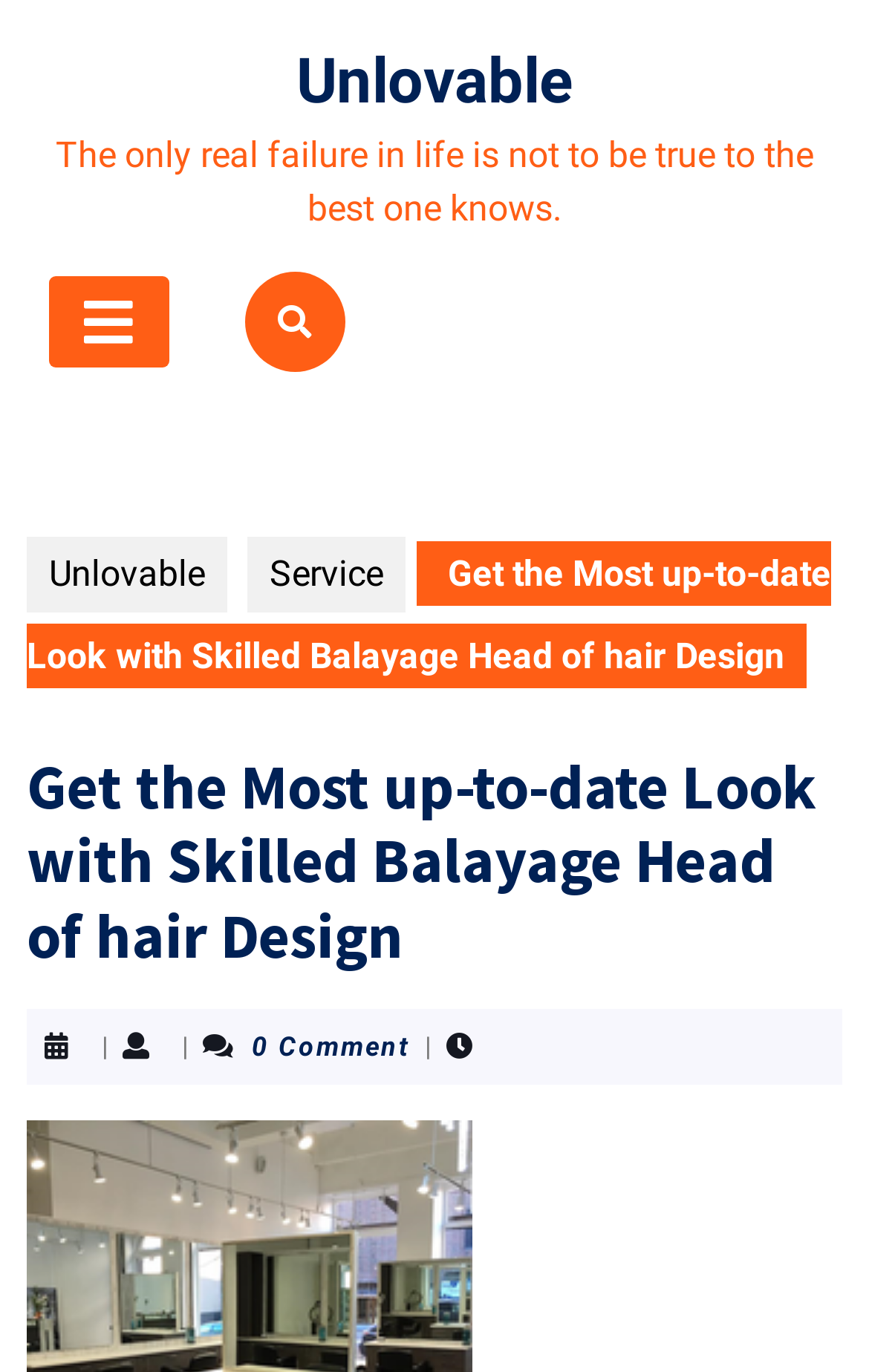Based on the element description: "Unlovable", identify the UI element and provide its bounding box coordinates. Use four float numbers between 0 and 1, [left, top, right, bottom].

[0.341, 0.032, 0.659, 0.086]